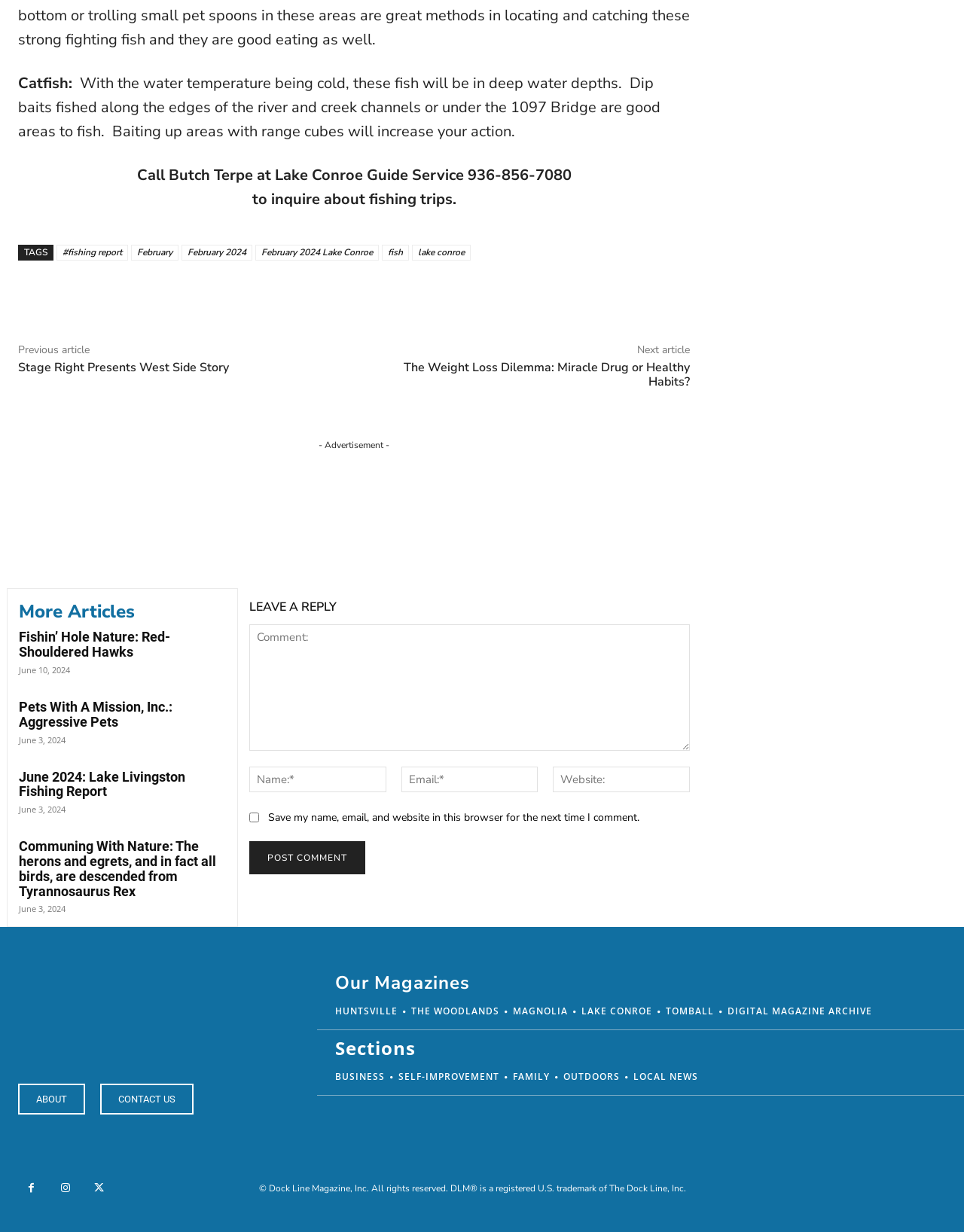Kindly determine the bounding box coordinates for the clickable area to achieve the given instruction: "Call the phone number for Lake Conroe Guide Service".

[0.142, 0.134, 0.593, 0.15]